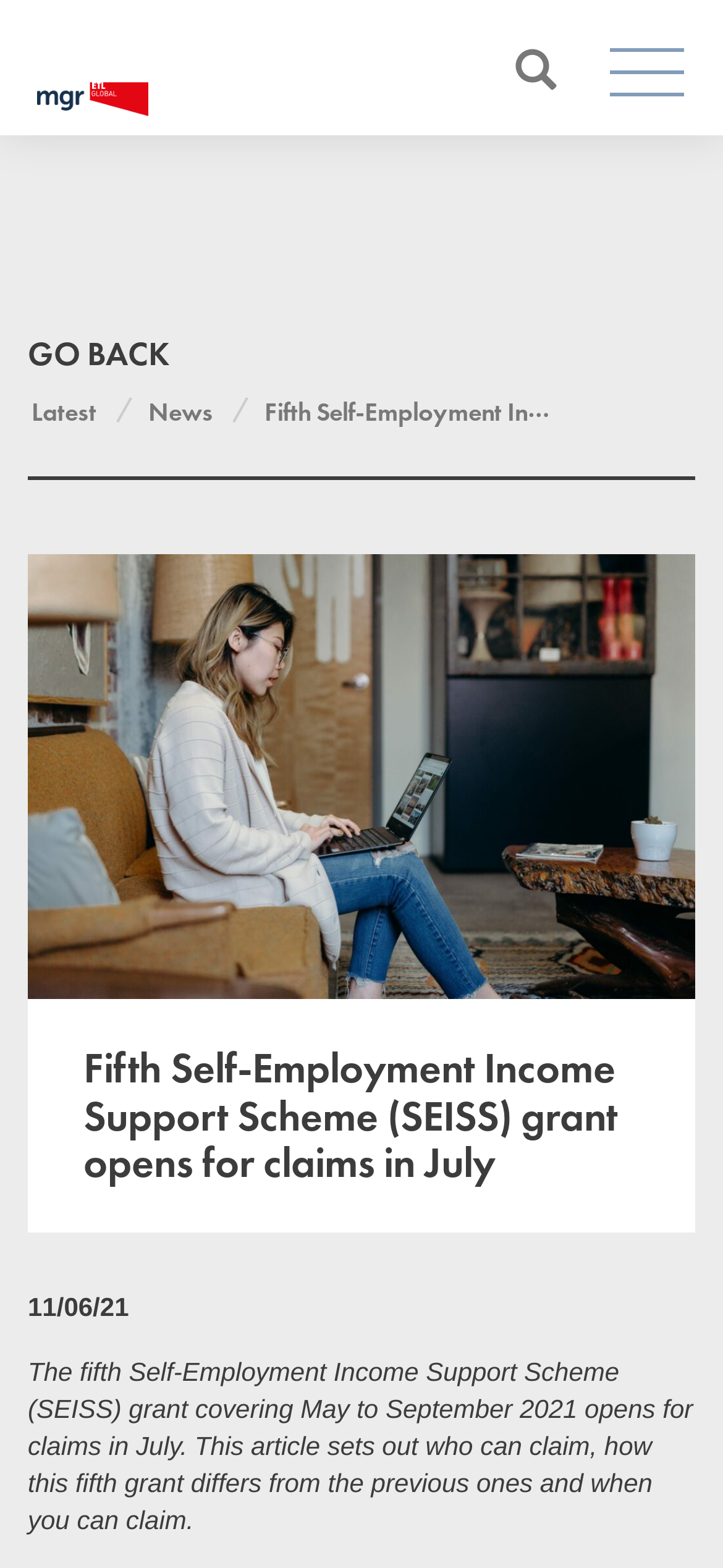How many links are there in the top navigation bar?
Look at the image and answer with only one word or phrase.

3